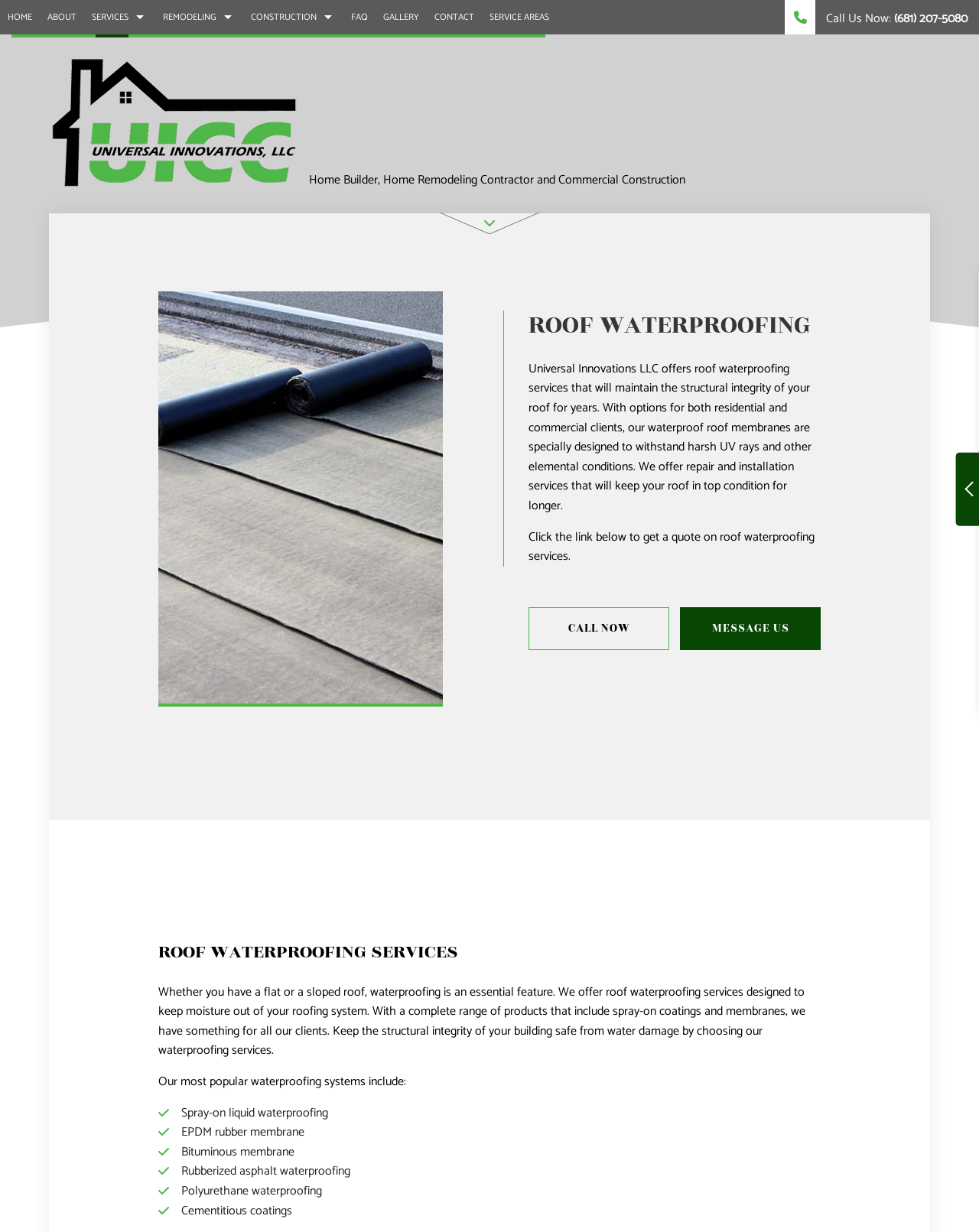Locate the coordinates of the bounding box for the clickable region that fulfills this instruction: "Click ROOF WATERPROOFING".

[0.051, 0.269, 0.251, 0.291]